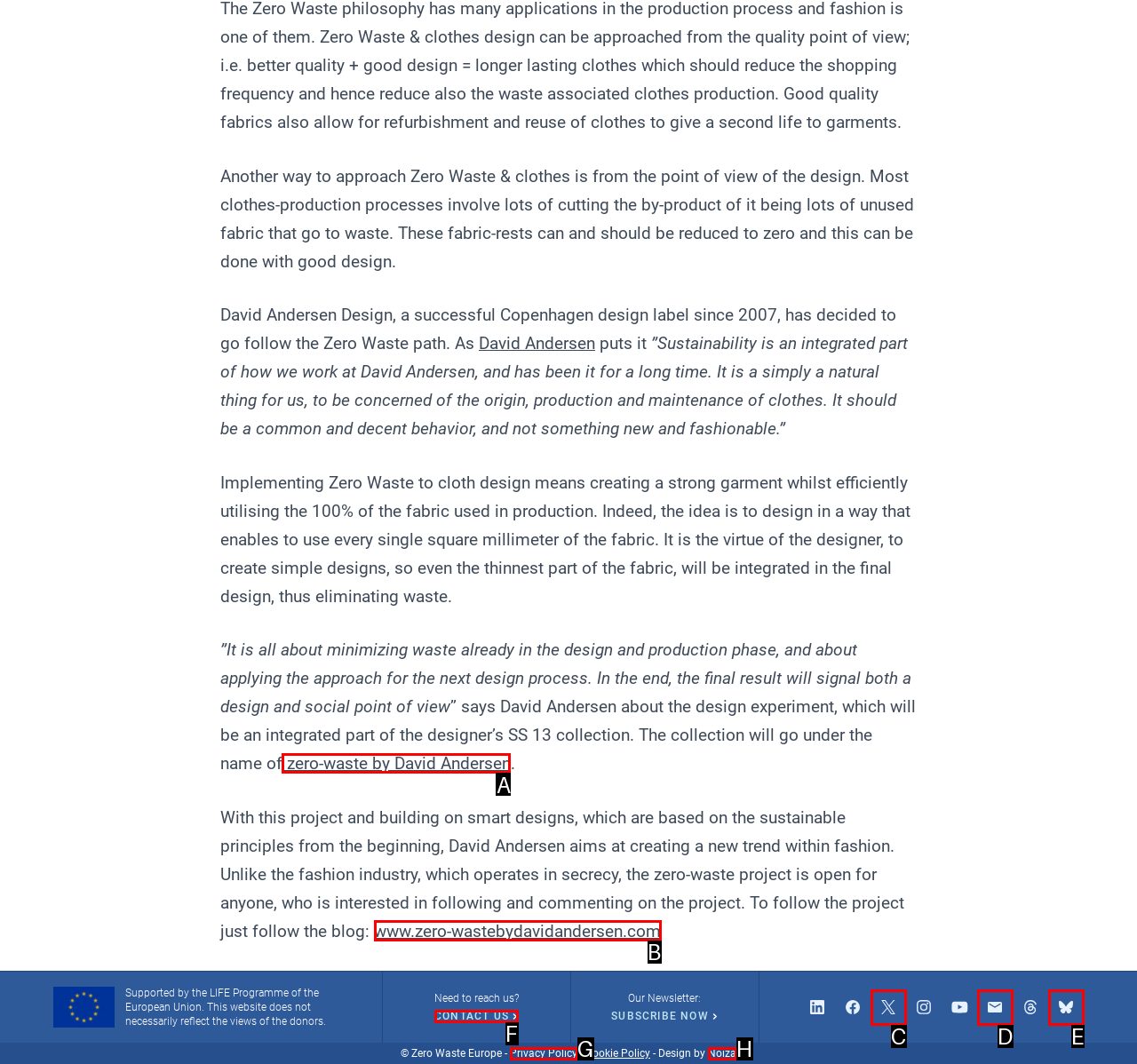Determine the letter of the UI element that will complete the task: Visit the website of zero-waste by David Andersen
Reply with the corresponding letter.

A